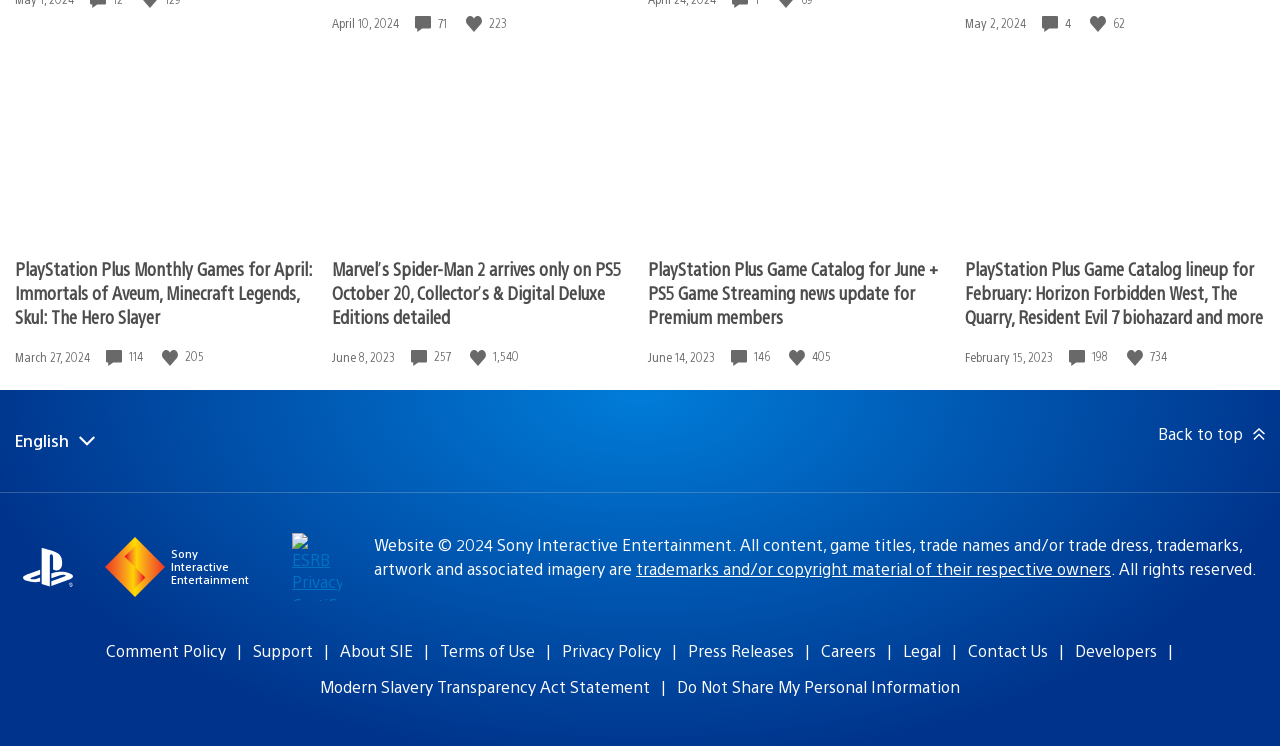How many comments does the second article have?
Utilize the image to construct a detailed and well-explained answer.

The second article has a footer section with a '4 Comments' label, indicating that it has 4 comments.